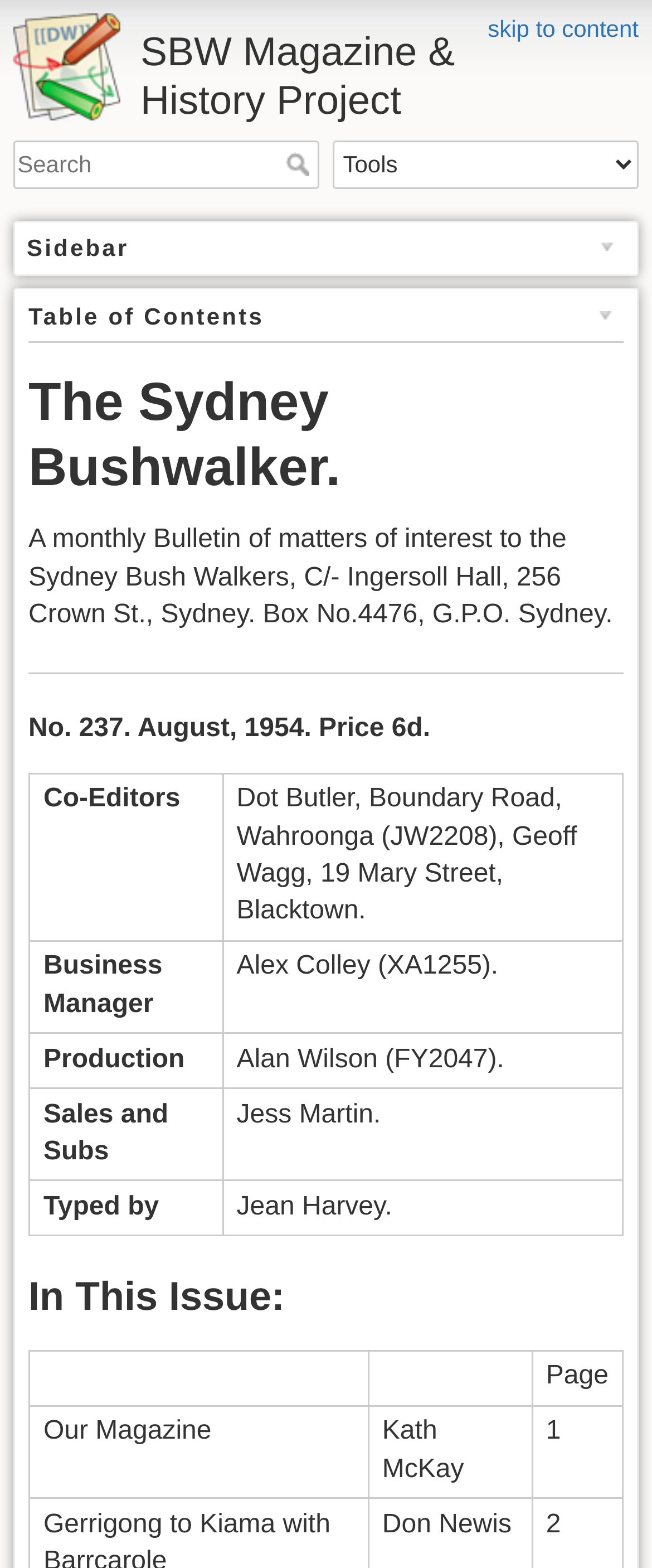Please provide the bounding box coordinate of the region that matches the element description: SBW Magazine & History Project. Coordinates should be in the format (top-left x, top-left y, bottom-right x, bottom-right y) and all values should be between 0 and 1.

[0.021, 0.009, 0.979, 0.081]